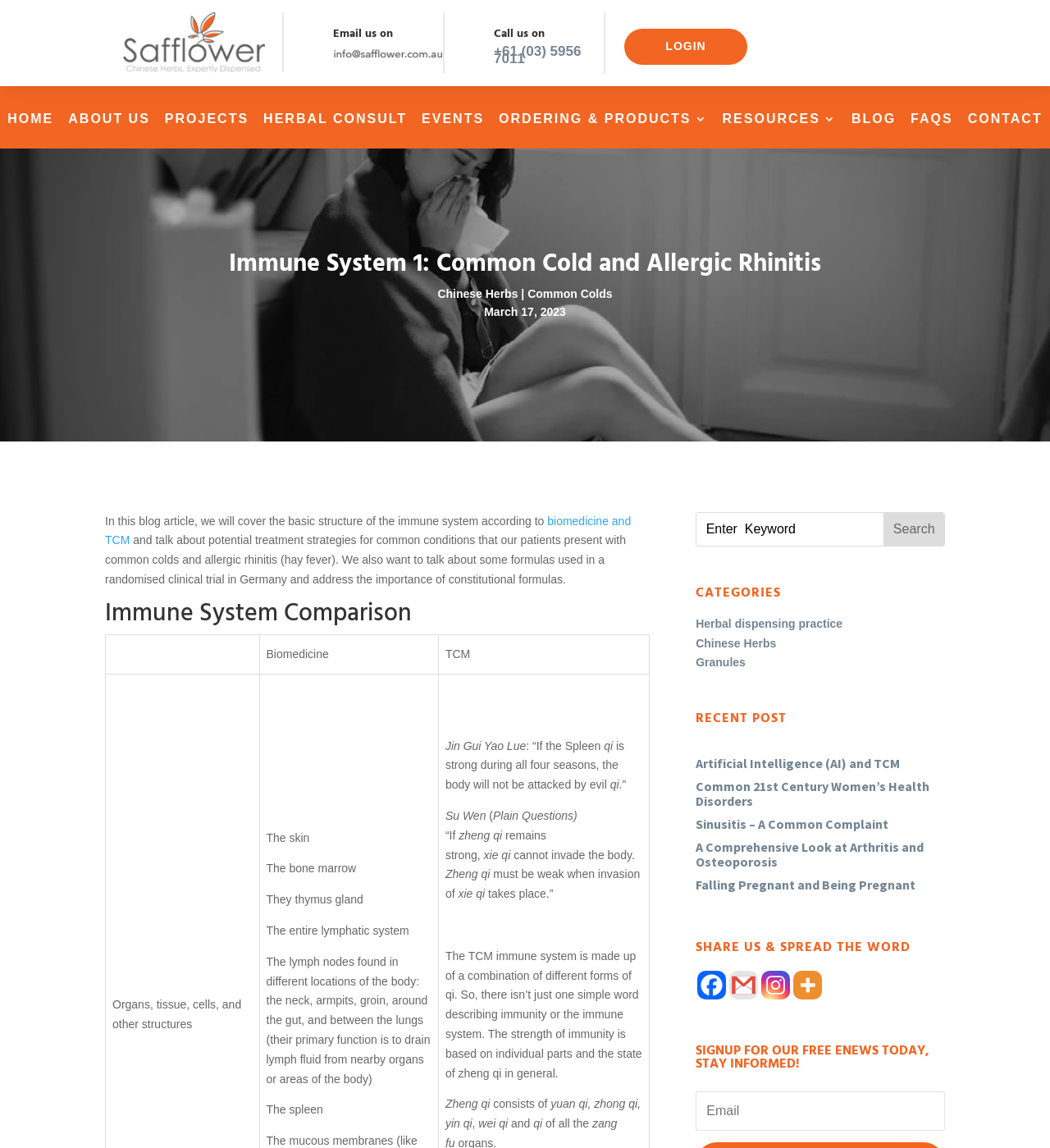Locate the bounding box coordinates of the clickable area to execute the instruction: "Contact us via email". Provide the coordinates as four float numbers between 0 and 1, represented as [left, top, right, bottom].

[0.317, 0.021, 0.374, 0.038]